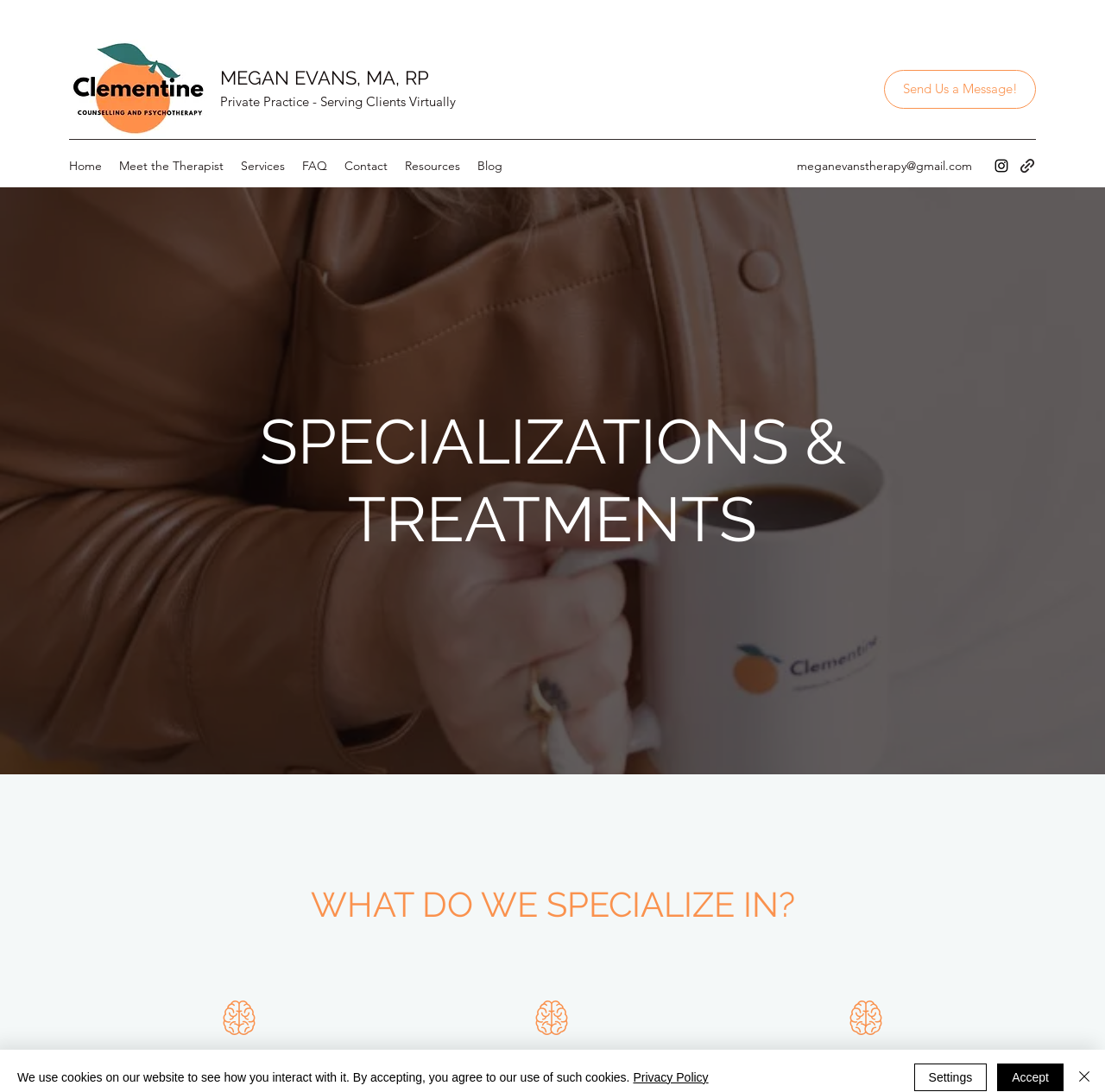Identify the bounding box for the element characterized by the following description: "Send Us a Message!".

[0.8, 0.064, 0.938, 0.1]